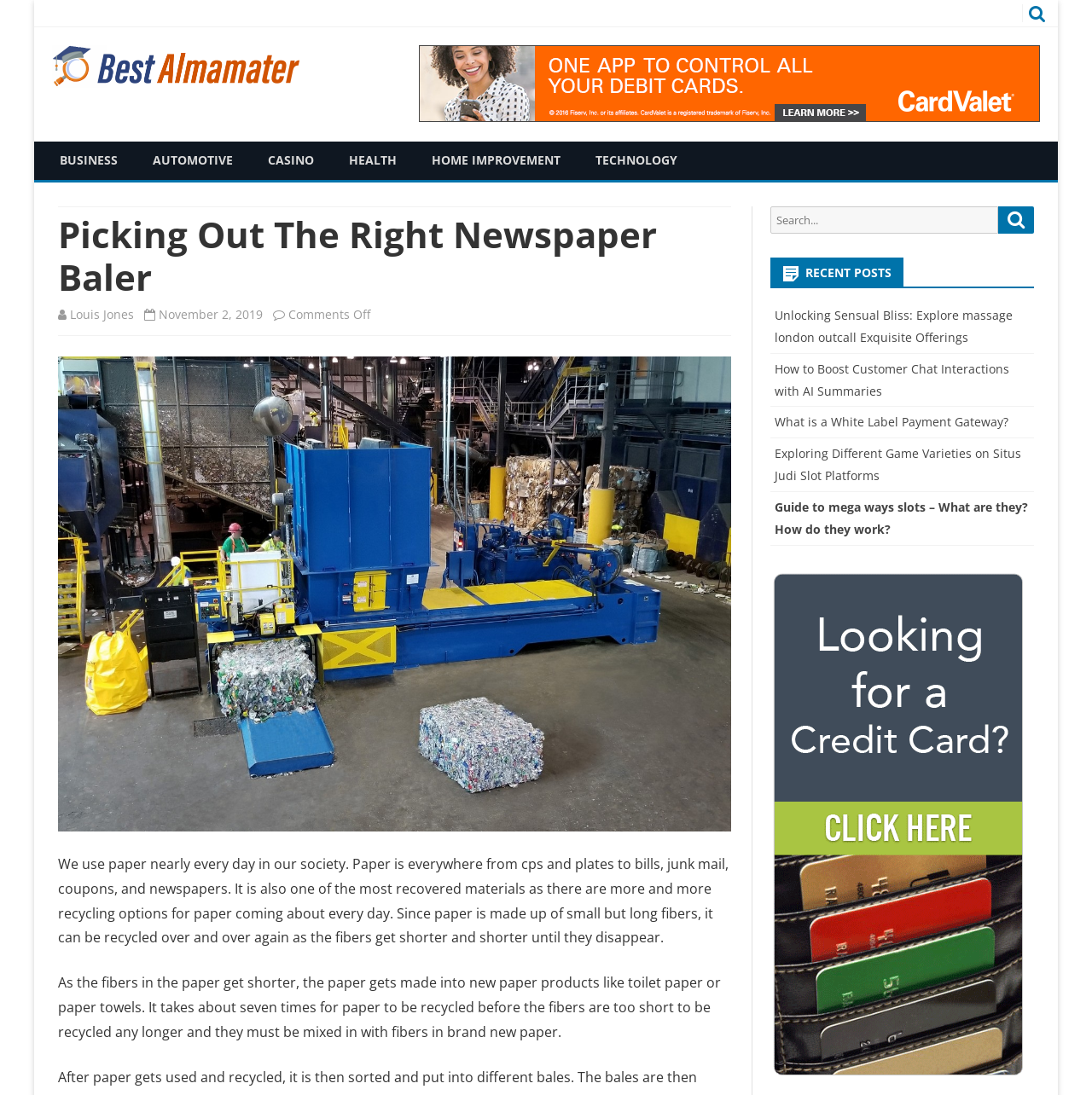What is the category of the article 'Unlocking Sensual Bliss: Explore massage london outcall Exquisite Offerings'?
Please elaborate on the answer to the question with detailed information.

I couldn't find any category or tag associated with the article 'Unlocking Sensual Bliss: Explore massage london outcall Exquisite Offerings'. It seems to be a random article listed under the 'Recent Posts' section, and its category is not explicitly mentioned.